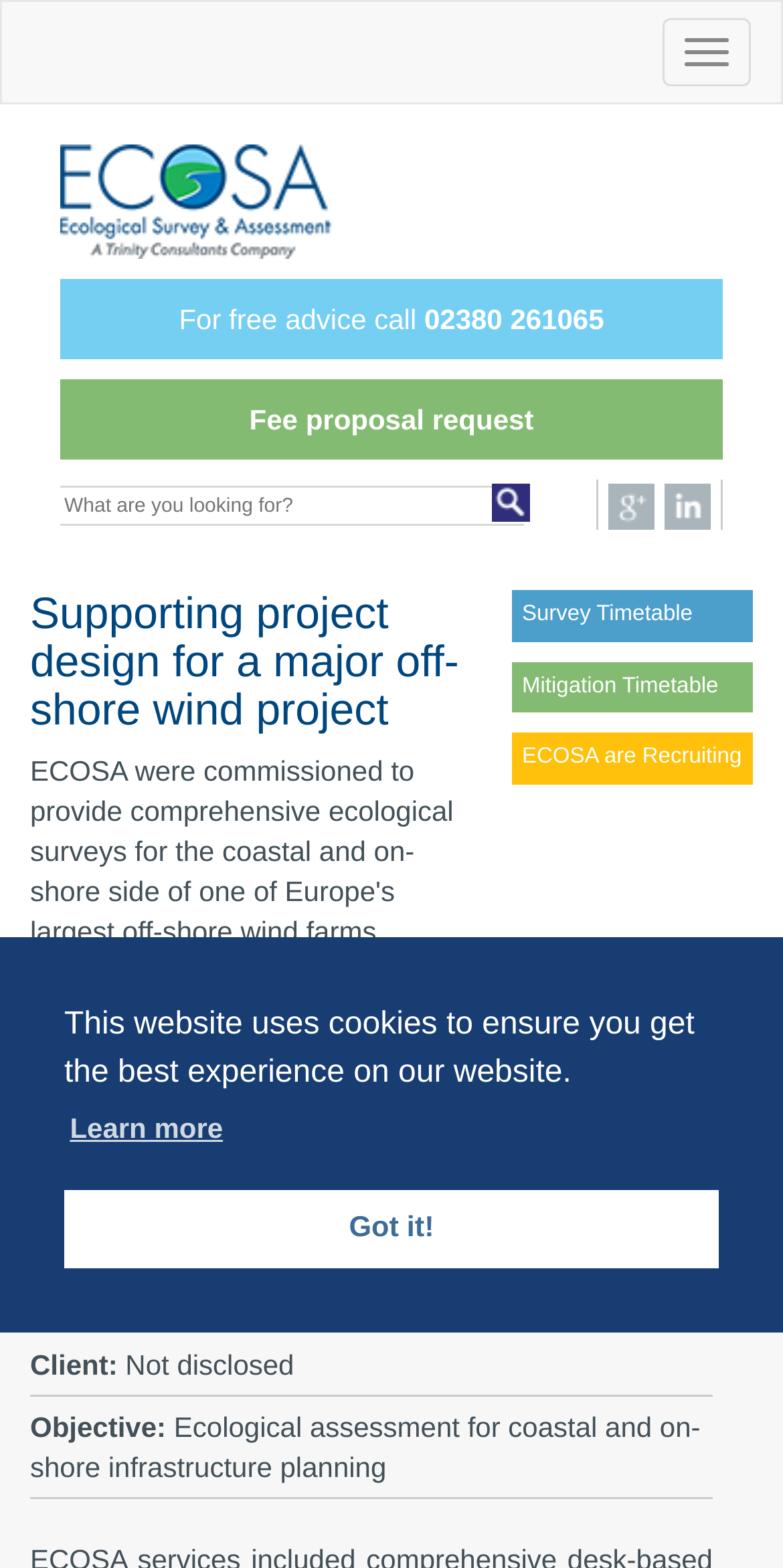Use the details in the image to answer the question thoroughly: 
What is the phone number for free advice?

I found the phone number by looking at the top section of the webpage, where it says 'For free advice call' followed by the phone number '02380 261065'.